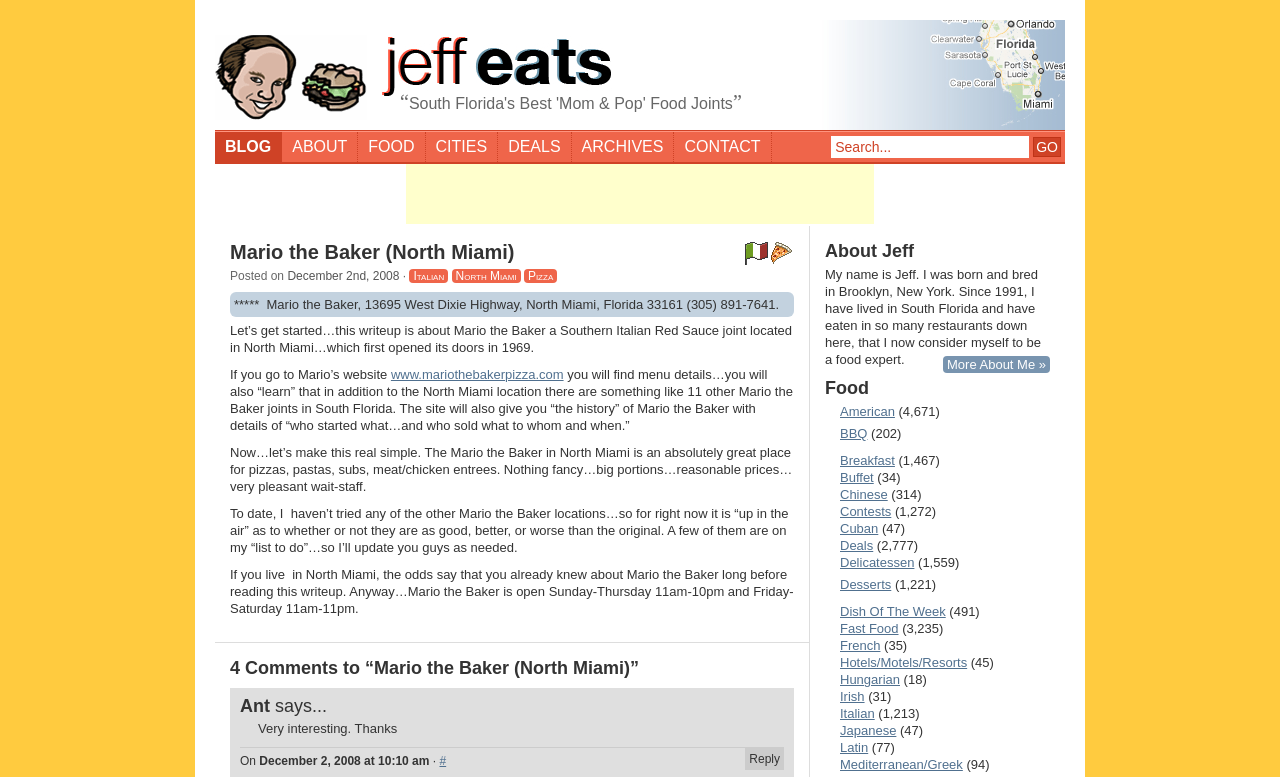Describe every aspect of the webpage in a detailed manner.

The webpage is about Mario the Baker, a Southern Italian Red Sauce joint located in North Miami, Florida. At the top, there is a heading with the title "Mario the Baker (North Miami) | Jeff Eats" and a link to "Jeff Eats" with an image beside it. Below this, there is a search bar with a "GO" button. 

To the right of the search bar, there are several links to different sections of the website, including "BLOG", "ABOUT", "FOOD", "CITIES", "DEALS", and "ARCHIVES". 

Below these links, there is an advertisement iframe with two images, one labeled "Italian" and the other labeled "Pizza". 

The main content of the webpage is a review of Mario the Baker, written by Jeff. The review includes a heading with the title "Mario the Baker (North Miami)" and a brief description of the restaurant. There are also several paragraphs of text describing Jeff's experience at the restaurant, including the types of food they serve and the prices. 

At the bottom of the review, there are four comments from readers, including their names, the text of their comments, and a link to reply to each comment. 

To the right of the main content, there is a section about Jeff, the author of the review, including a heading with his name and a brief description of himself. Below this, there is a section with links to different categories of food, including "American", "BBQ", "Breakfast", and many others. Each category has a number in parentheses, indicating the number of related articles on the website.